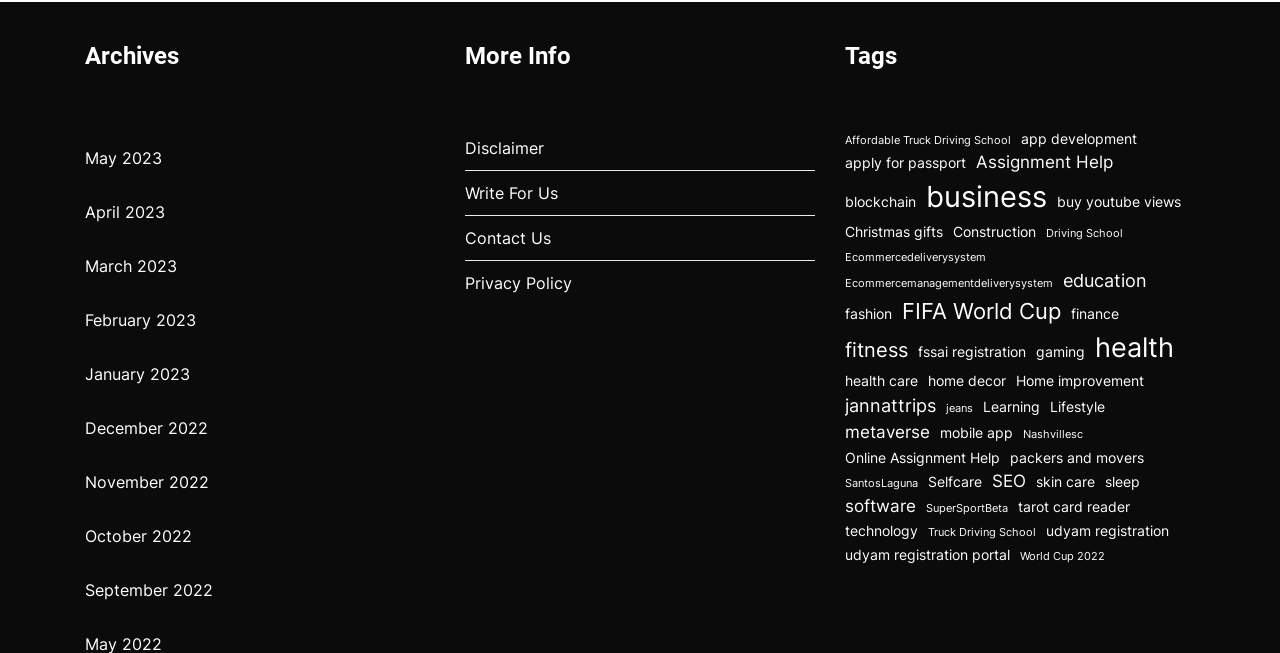Please identify the bounding box coordinates of the element's region that needs to be clicked to fulfill the following instruction: "View May 2023". The bounding box coordinates should consist of four float numbers between 0 and 1, i.e., [left, top, right, bottom].

[0.066, 0.223, 0.132, 0.26]